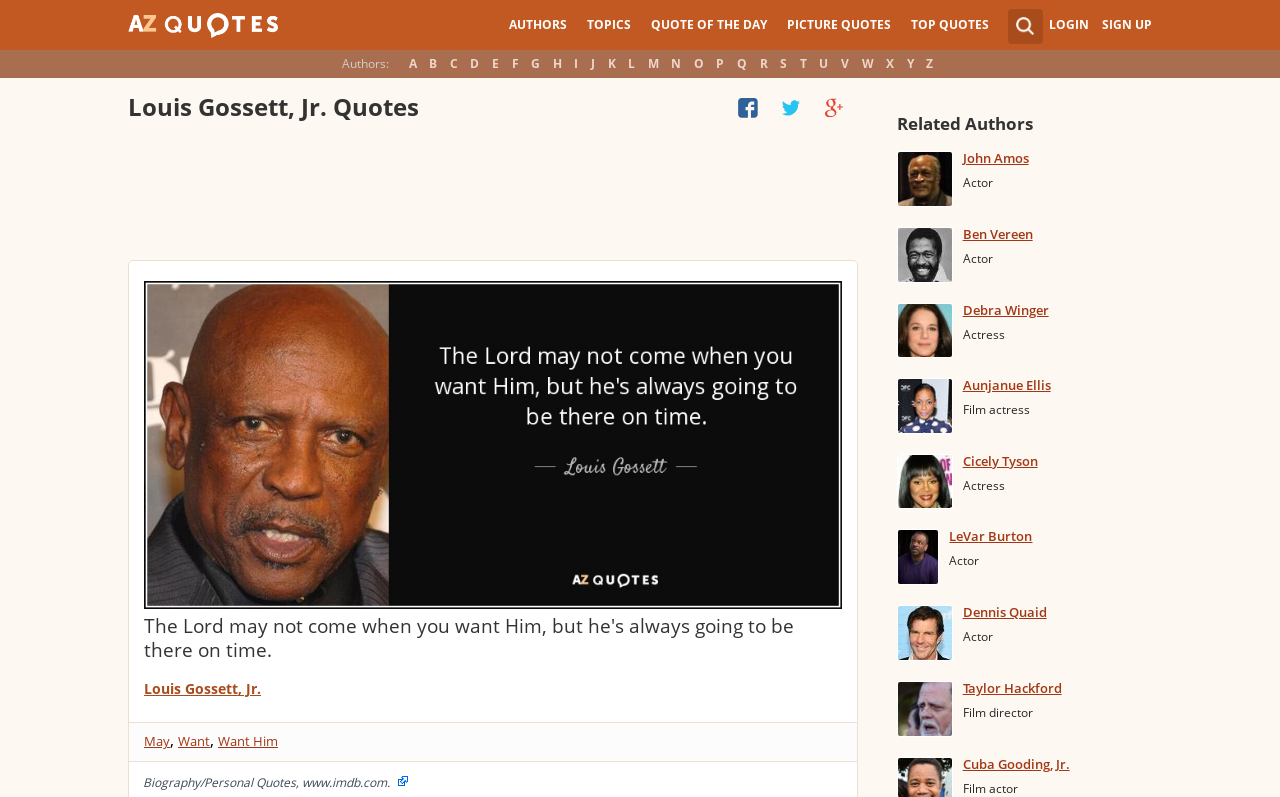Pinpoint the bounding box coordinates of the area that should be clicked to complete the following instruction: "View quotes by Louis Gossett, Jr.". The coordinates must be given as four float numbers between 0 and 1, i.e., [left, top, right, bottom].

[0.1, 0.113, 0.327, 0.154]